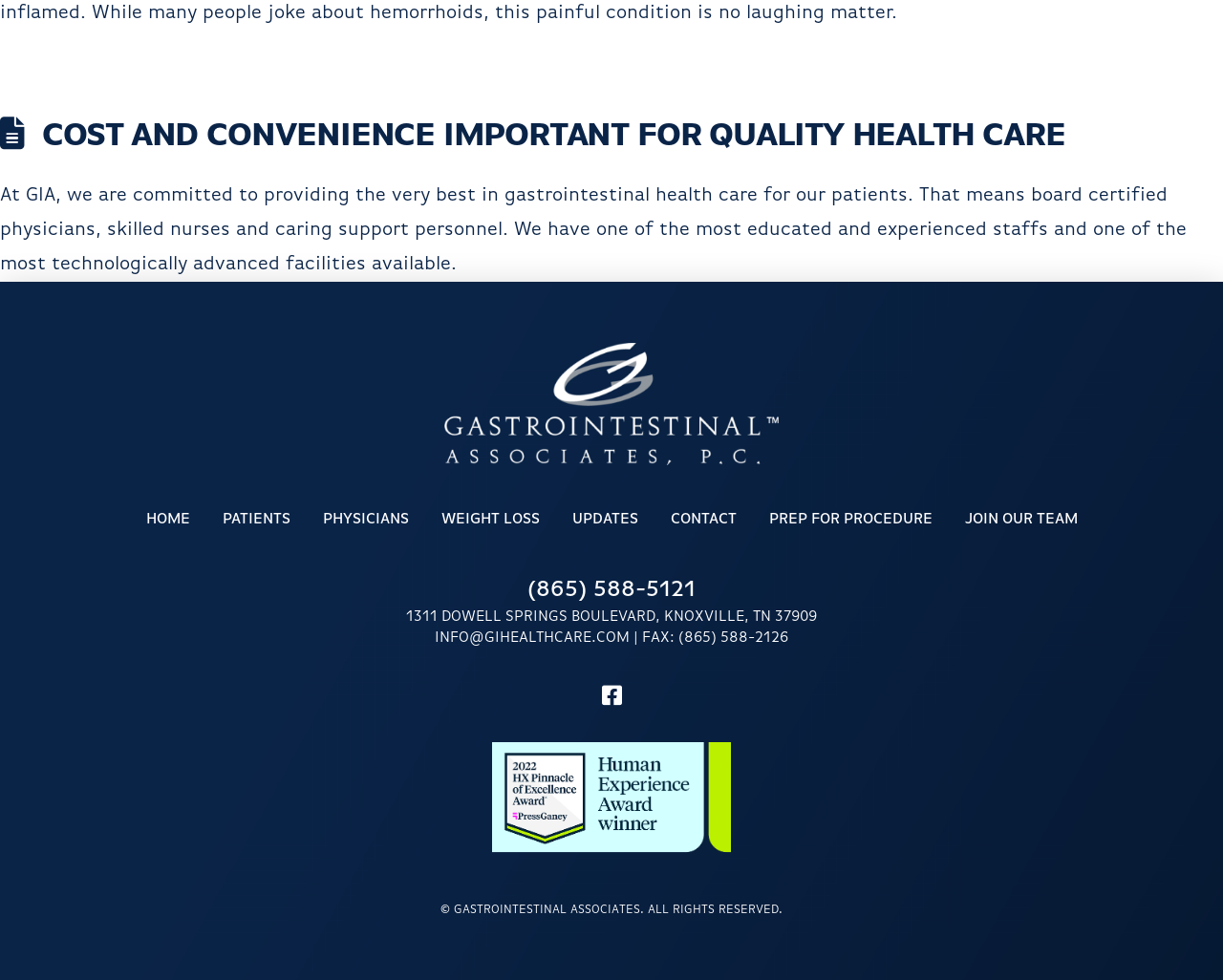What type of healthcare does the facility provide?
Look at the screenshot and respond with a single word or phrase.

Gastrointestinal health care